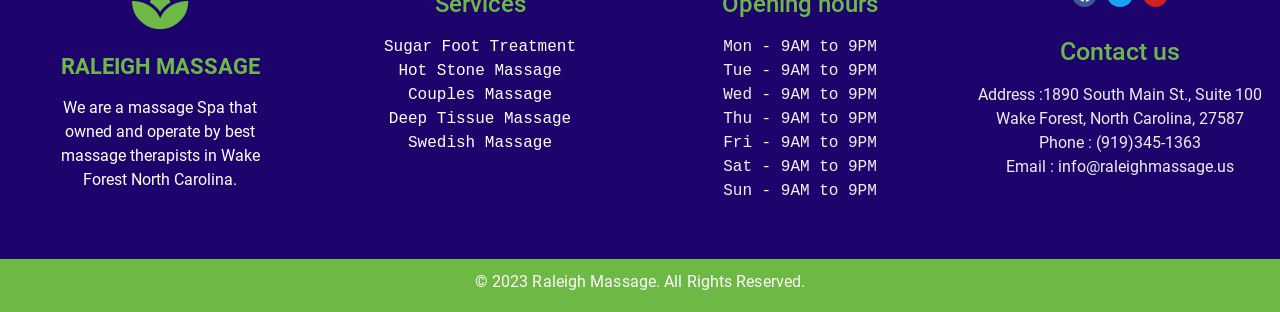What is the business address?
Using the image, provide a detailed and thorough answer to the question.

The static text 'Address :1890 South Main St., Suite 100 Wake Forest, North Carolina, 27587' provides the business address.